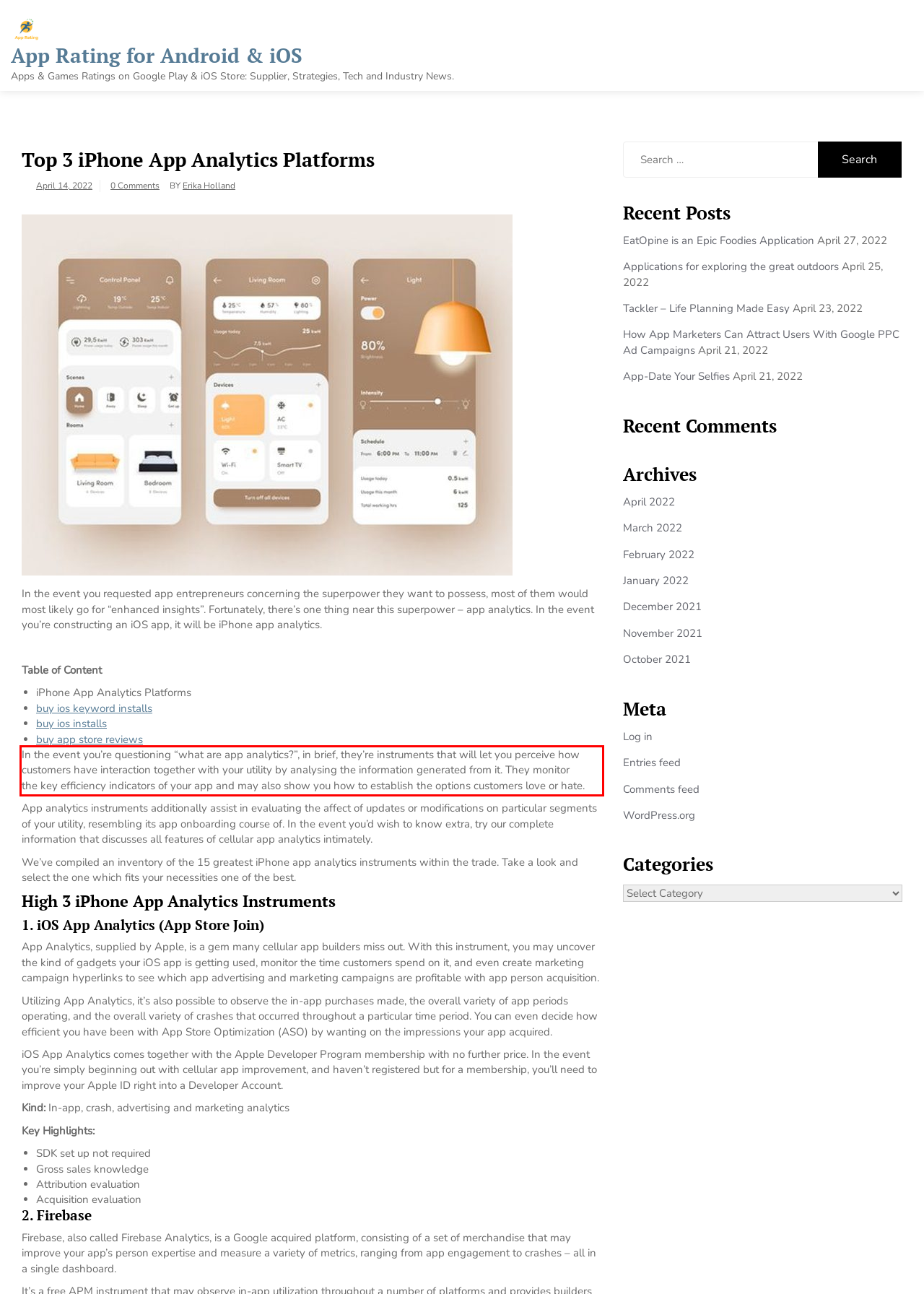Review the webpage screenshot provided, and perform OCR to extract the text from the red bounding box.

In the event you’re questioning “what are app analytics?”, in brief, they’re instruments that will let you perceive how customers have interaction together with your utility by analysing the information generated from it. They monitor the key efficiency indicators of your app and may also show you how to establish the options customers love or hate.